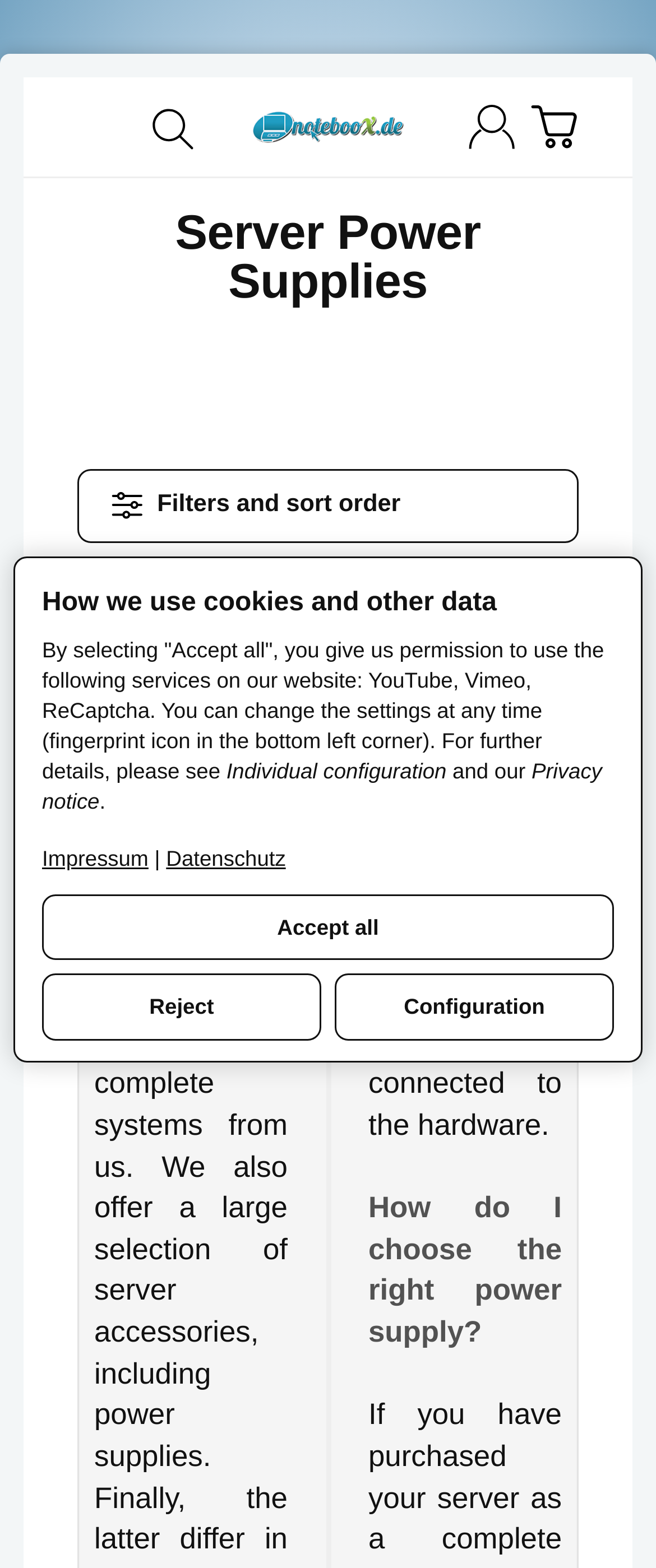Determine the bounding box coordinates for the area that needs to be clicked to fulfill this task: "Search for a server". The coordinates must be given as four float numbers between 0 and 1, i.e., [left, top, right, bottom].

[0.197, 0.062, 0.372, 0.1]